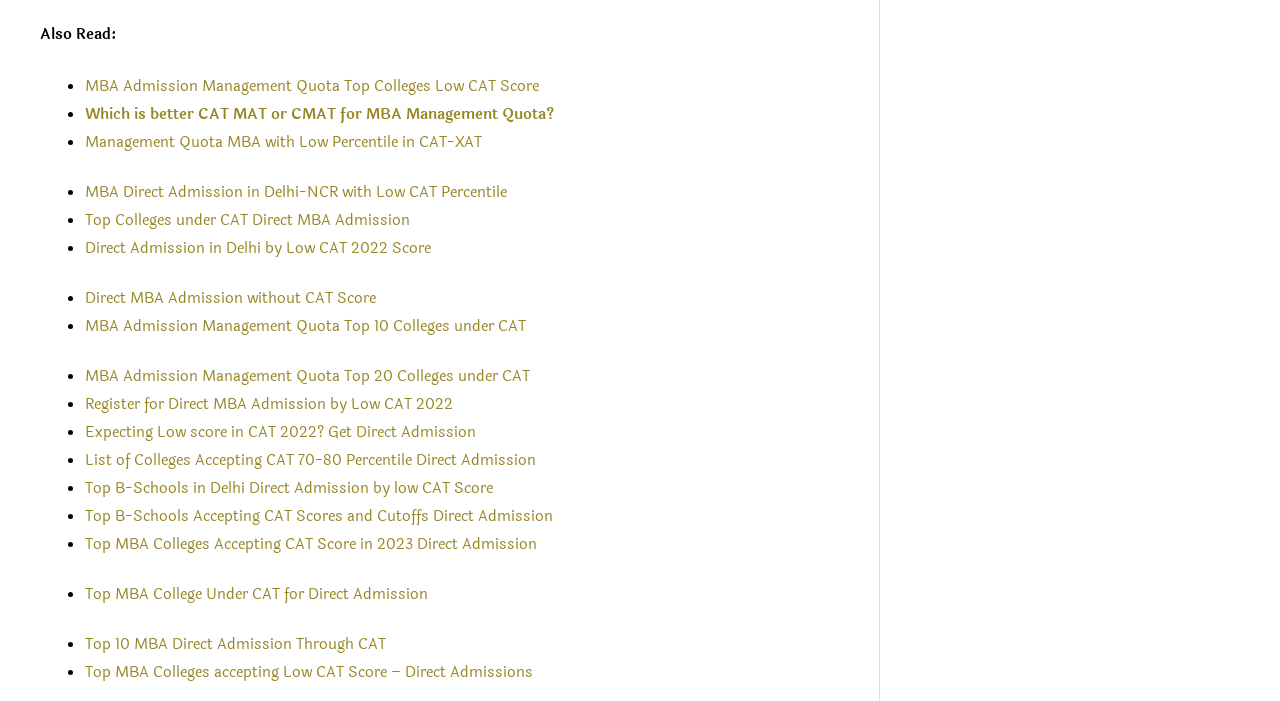What is the purpose of the list on the webpage? Please answer the question using a single word or phrase based on the image.

To provide related links